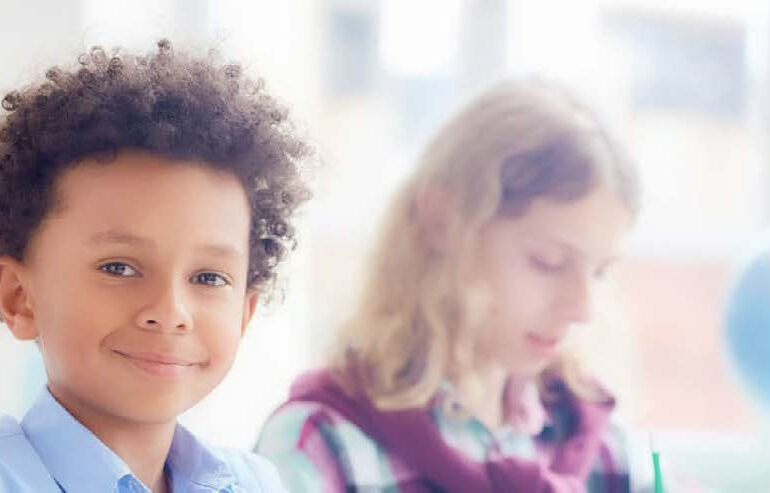Provide a brief response to the question below using a single word or phrase: 
What is the goal of the Inkluziva initiative?

reshape education